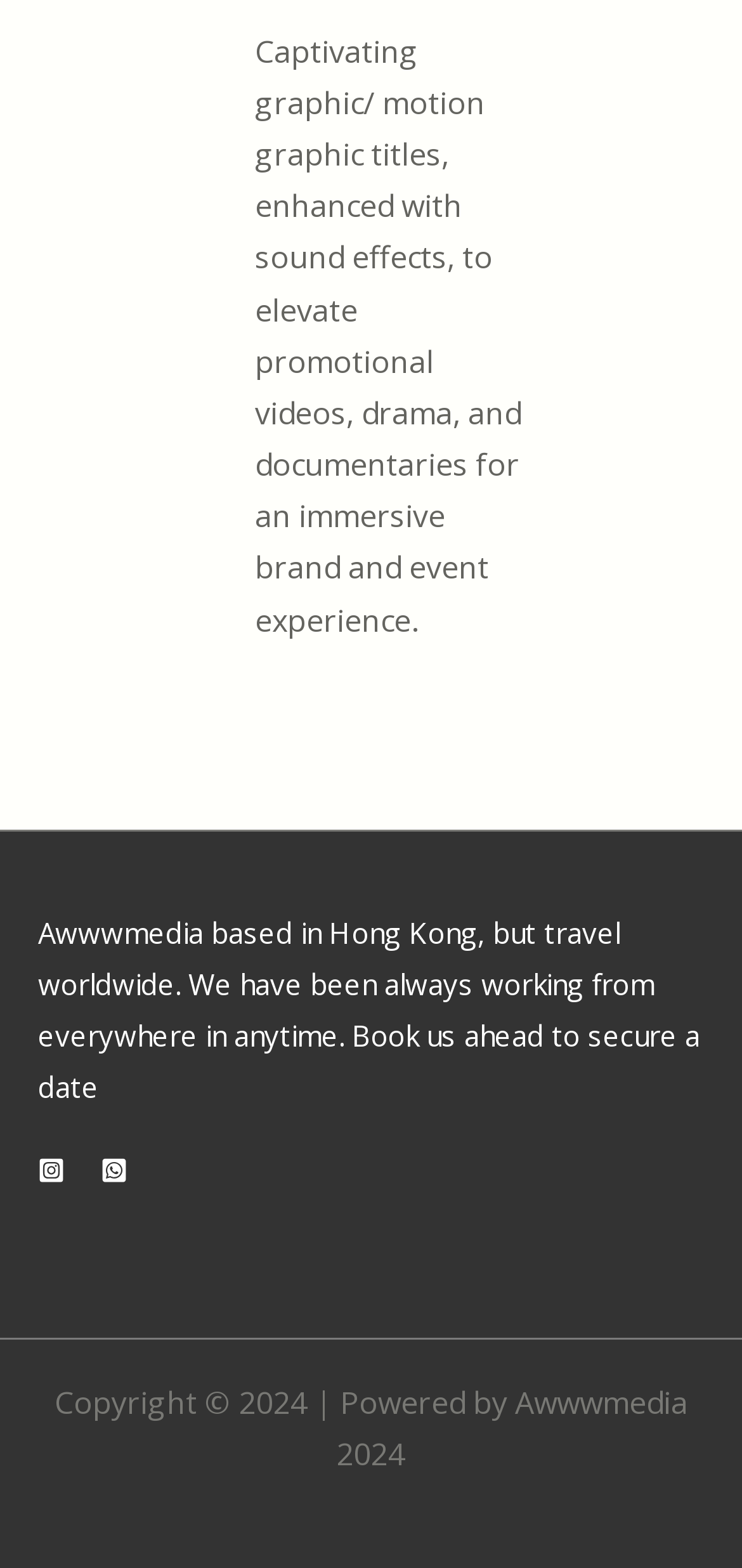Using the information shown in the image, answer the question with as much detail as possible: What is the company's work style?

The company's work style can be inferred from the static text in the footer widget, which states 'We have been always working from everywhere in anytime.'